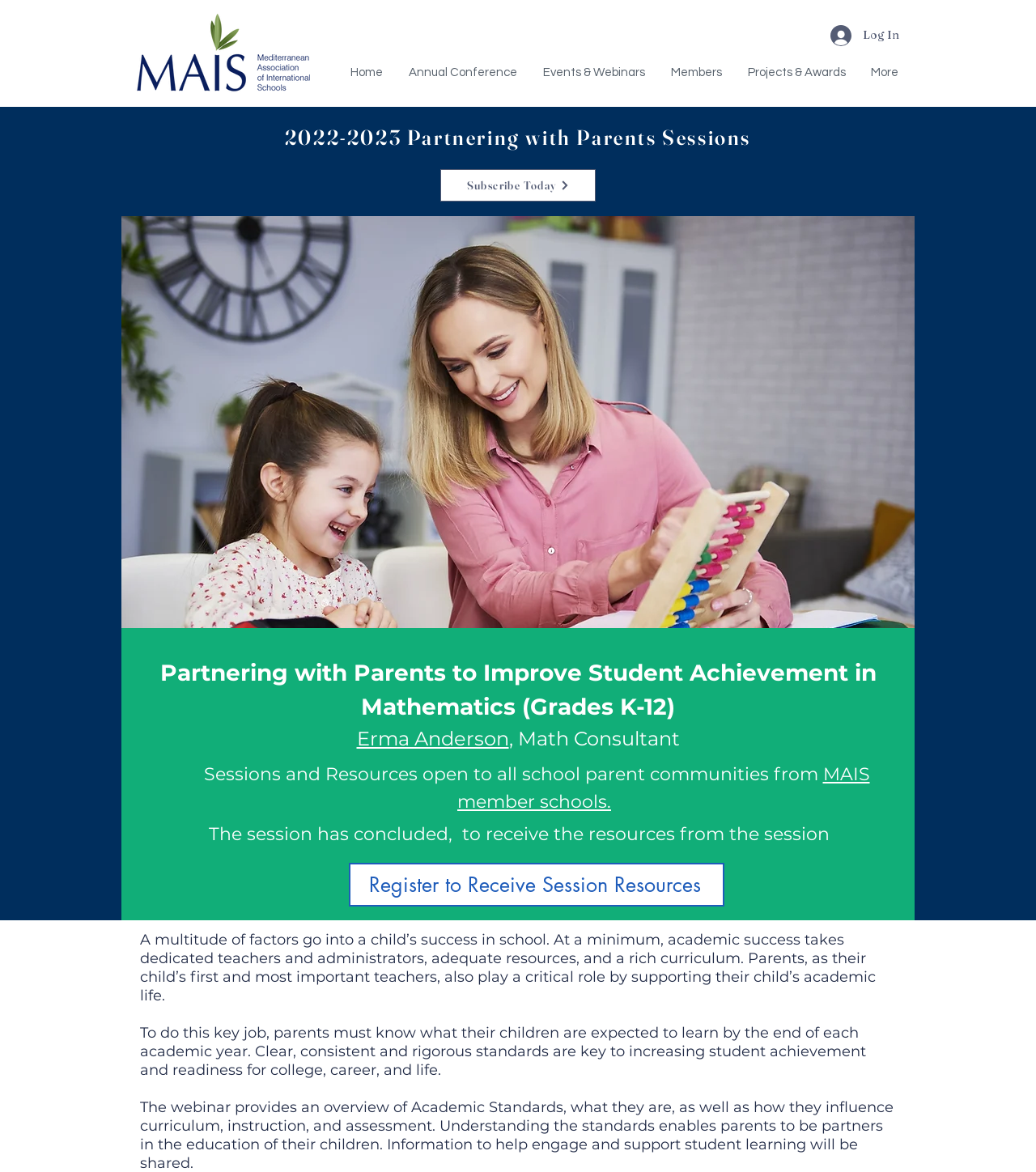What is the purpose of the webinar mentioned on the webpage?
Provide an in-depth and detailed answer to the question.

The webpage describes a webinar that provides an overview of Academic Standards, explaining what they are and how they influence curriculum, instruction, and assessment, with the goal of enabling parents to be partners in the education of their children.